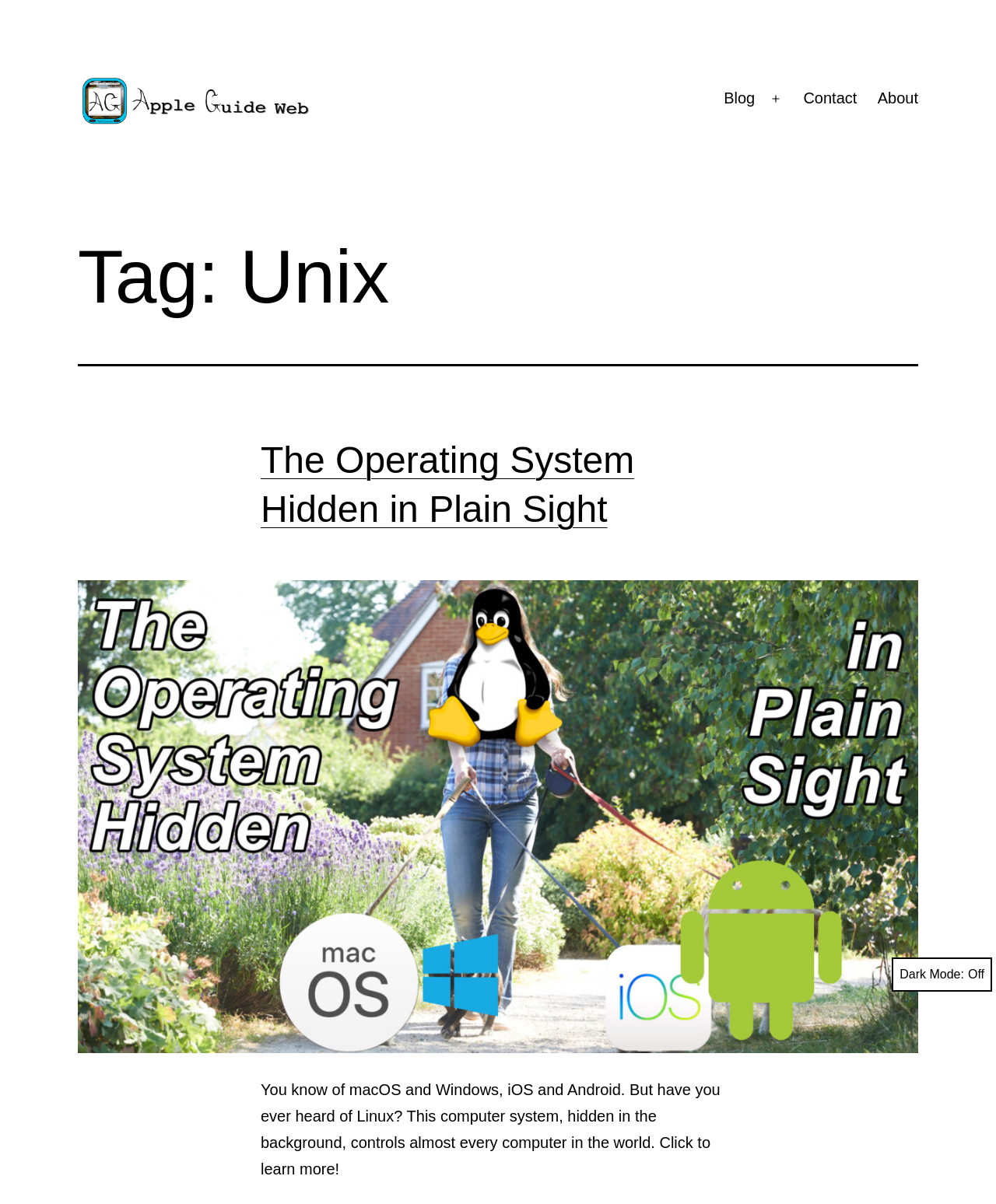Provide your answer in a single word or phrase: 
What is the purpose of the button at the bottom right?

Toggle Dark Mode